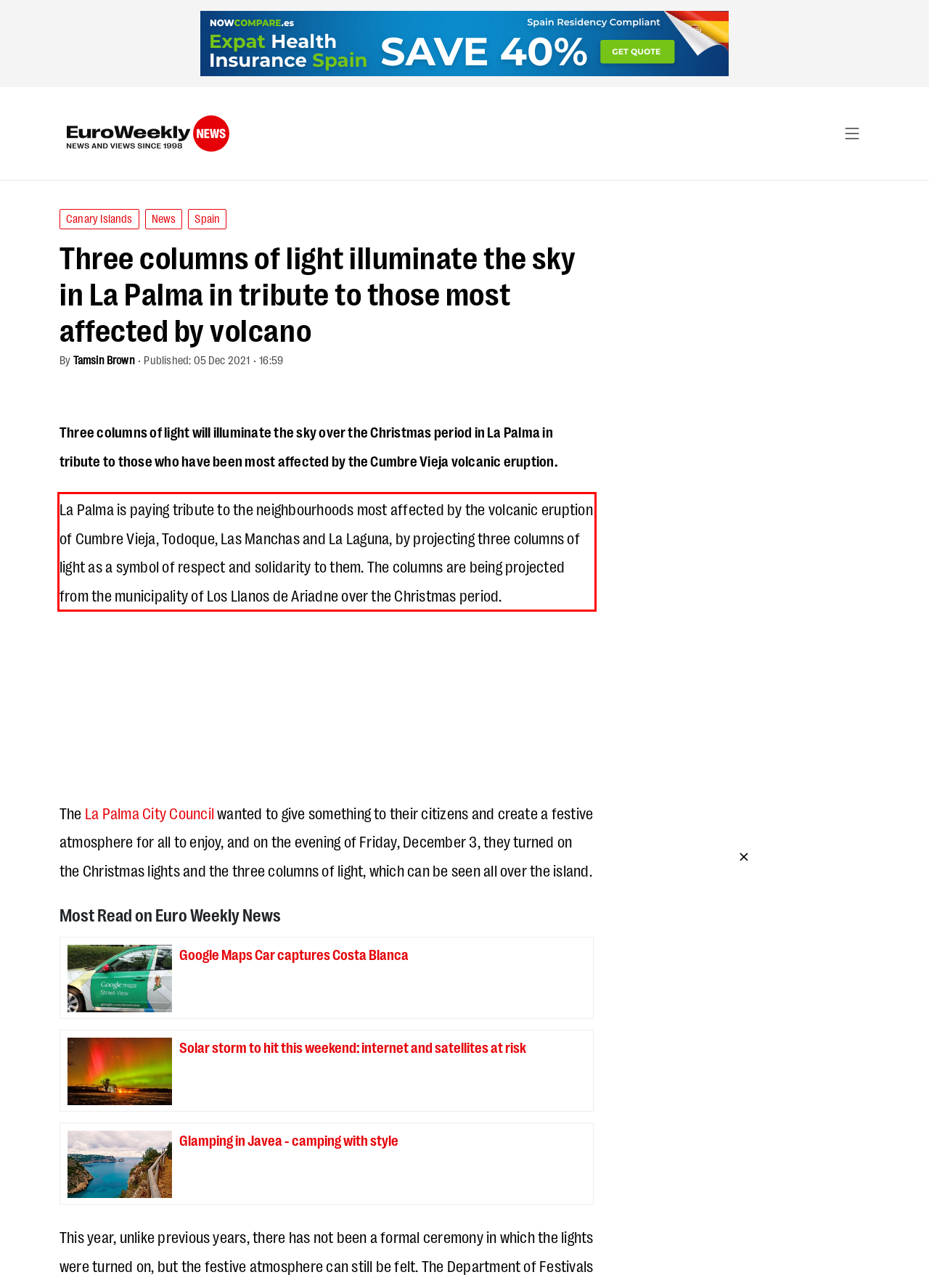With the provided screenshot of a webpage, locate the red bounding box and perform OCR to extract the text content inside it.

La Palma is paying tribute to the neighbourhoods most affected by the volcanic eruption of Cumbre Vieja, Todoque, Las Manchas and La Laguna, by projecting three columns of light as a symbol of respect and solidarity to them. The columns are being projected from the municipality of Los Llanos de Ariadne over the Christmas period.